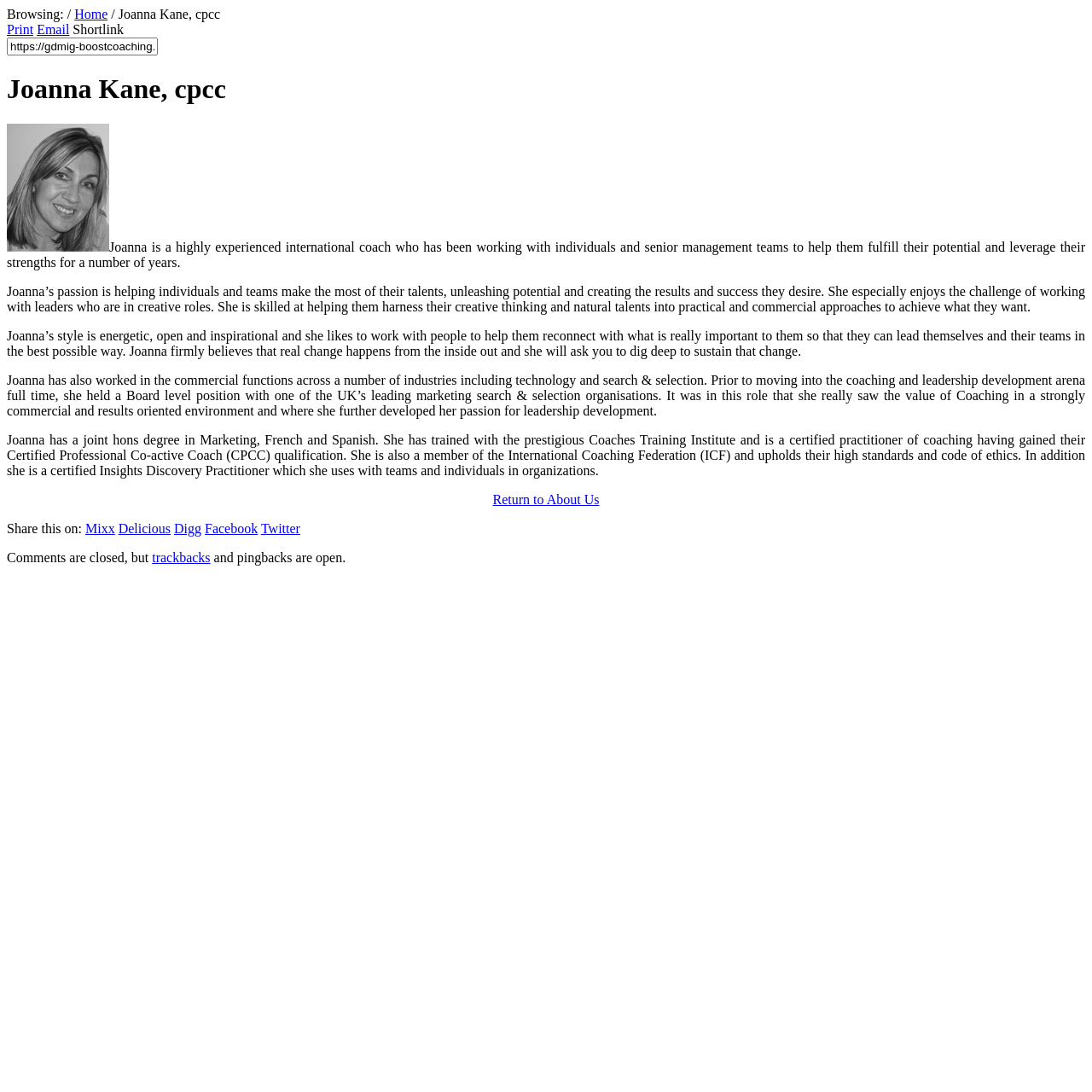Provide a thorough description of this webpage.

This webpage is about Joanna Kane, a certified professional co-active coach (CPCC). At the top, there is a navigation bar with links to "Home" and a few other options. Below the navigation bar, there is a heading with Joanna's name and title. 

To the left of the heading, there is a small image. Below the image, there are three paragraphs of text that describe Joanna's coaching style, experience, and qualifications. The text explains that Joanna is a highly experienced international coach who helps individuals and teams fulfill their potential and leverage their strengths. She has worked with leaders in creative roles and has a passion for helping individuals and teams make the most of their talents.

Following the paragraphs, there is a section with a link to "Return to About Us". Below this link, there are social media sharing options, including links to Mixx, Delicious, Digg, Facebook, and Twitter. At the very bottom of the page, there is a note that comments are closed, but trackbacks and pingbacks are open.